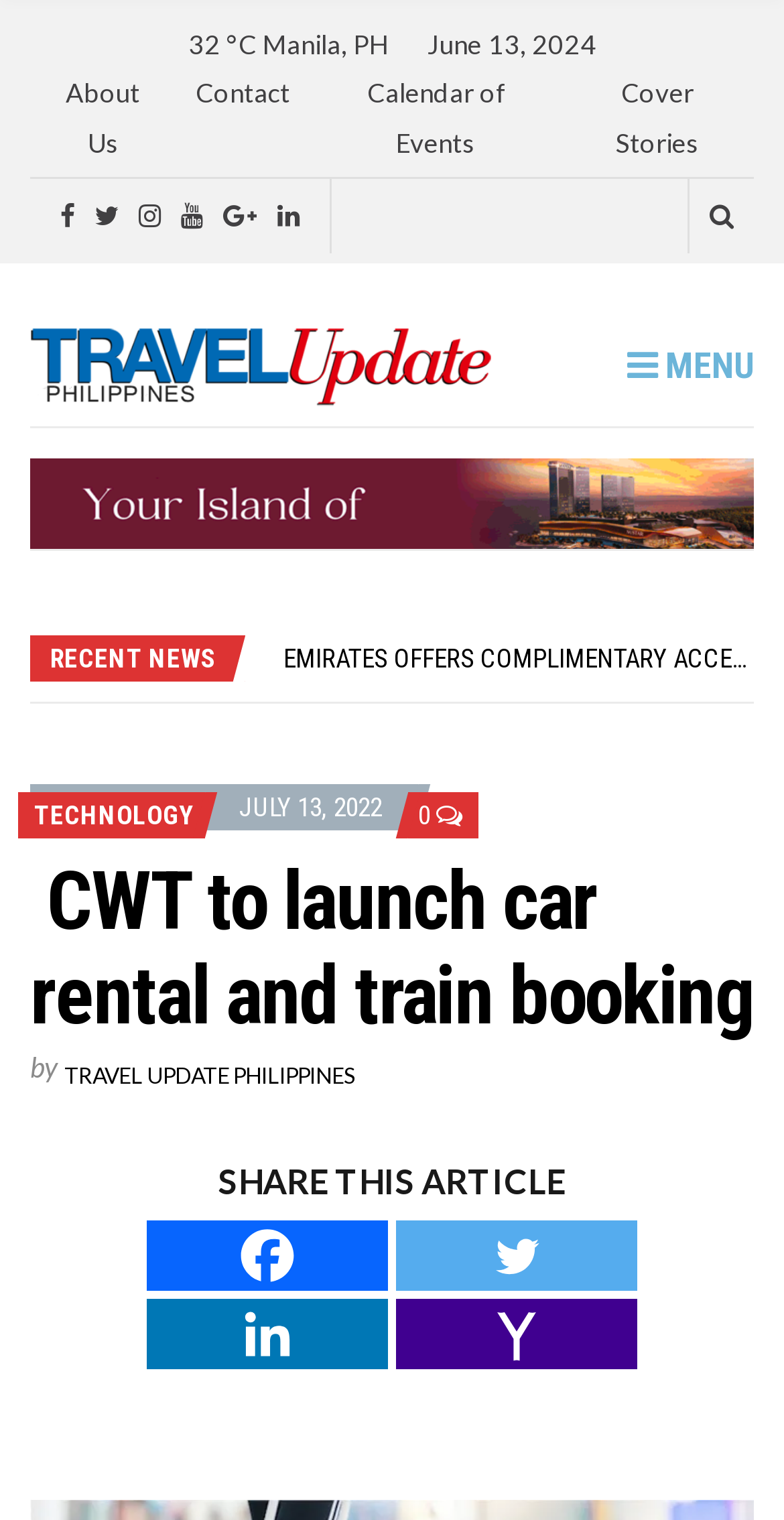Locate the bounding box of the UI element described by: "Menu" in the given webpage screenshot.

[0.8, 0.219, 0.961, 0.263]